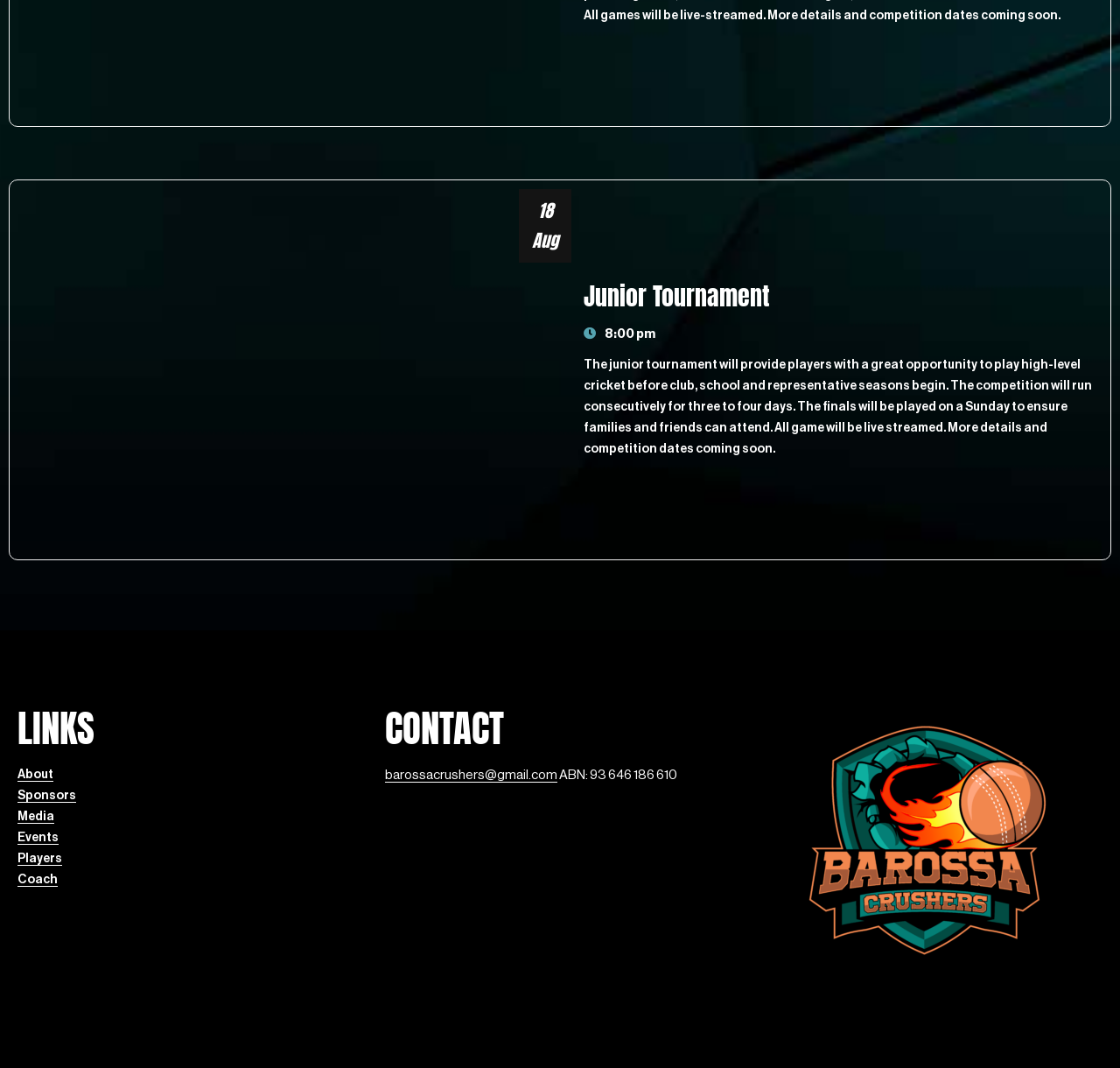Please find the bounding box coordinates of the section that needs to be clicked to achieve this instruction: "contact via email".

[0.344, 0.719, 0.498, 0.732]